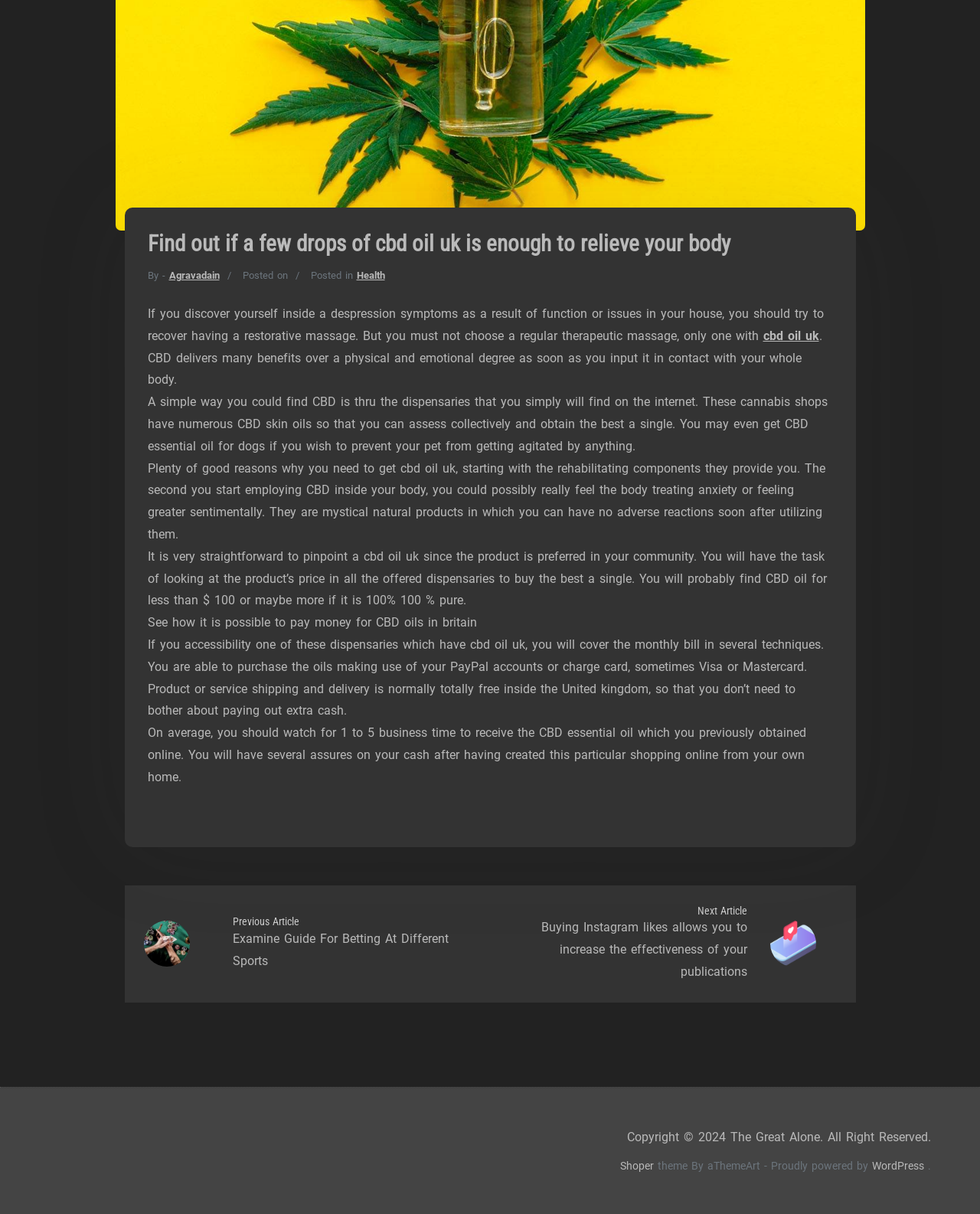Determine the bounding box coordinates of the clickable area required to perform the following instruction: "Add to cart". The coordinates should be represented as four float numbers between 0 and 1: [left, top, right, bottom].

None